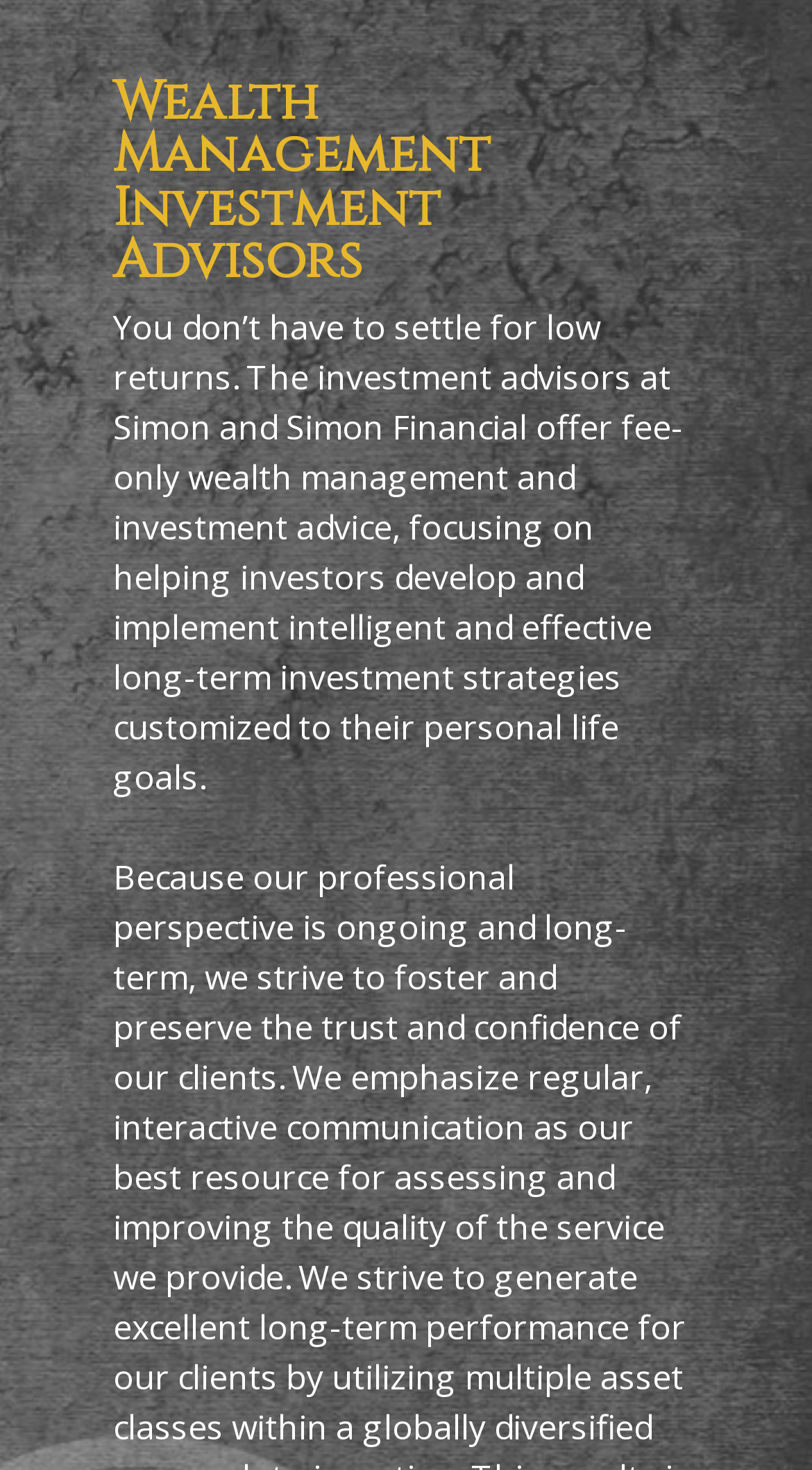Based on the element description "Casey Crouch", predict the bounding box coordinates of the UI element.

[0.682, 0.09, 0.943, 0.121]